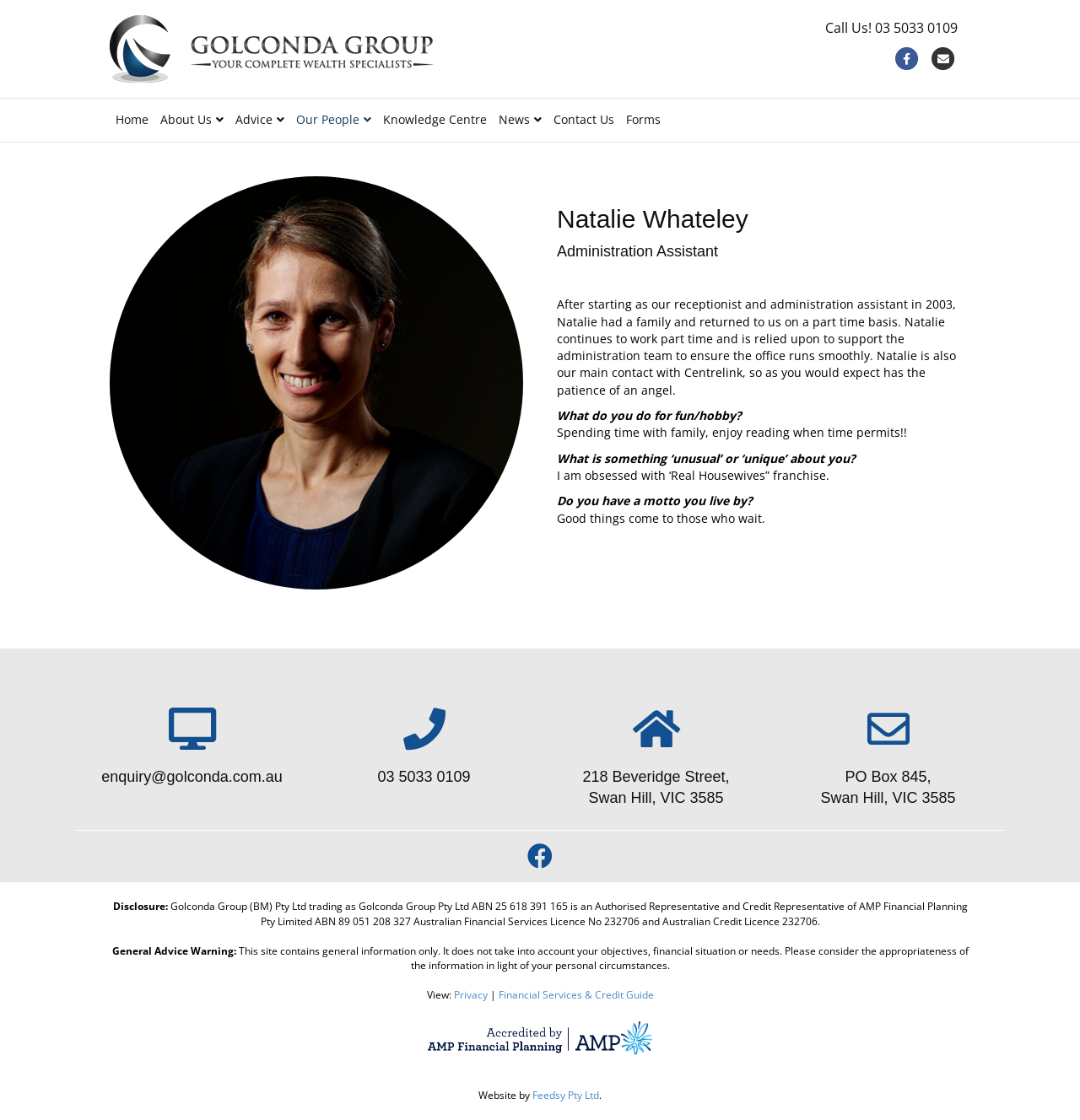Answer the question using only a single word or phrase: 
What is the phone number to call?

03 5033 0109